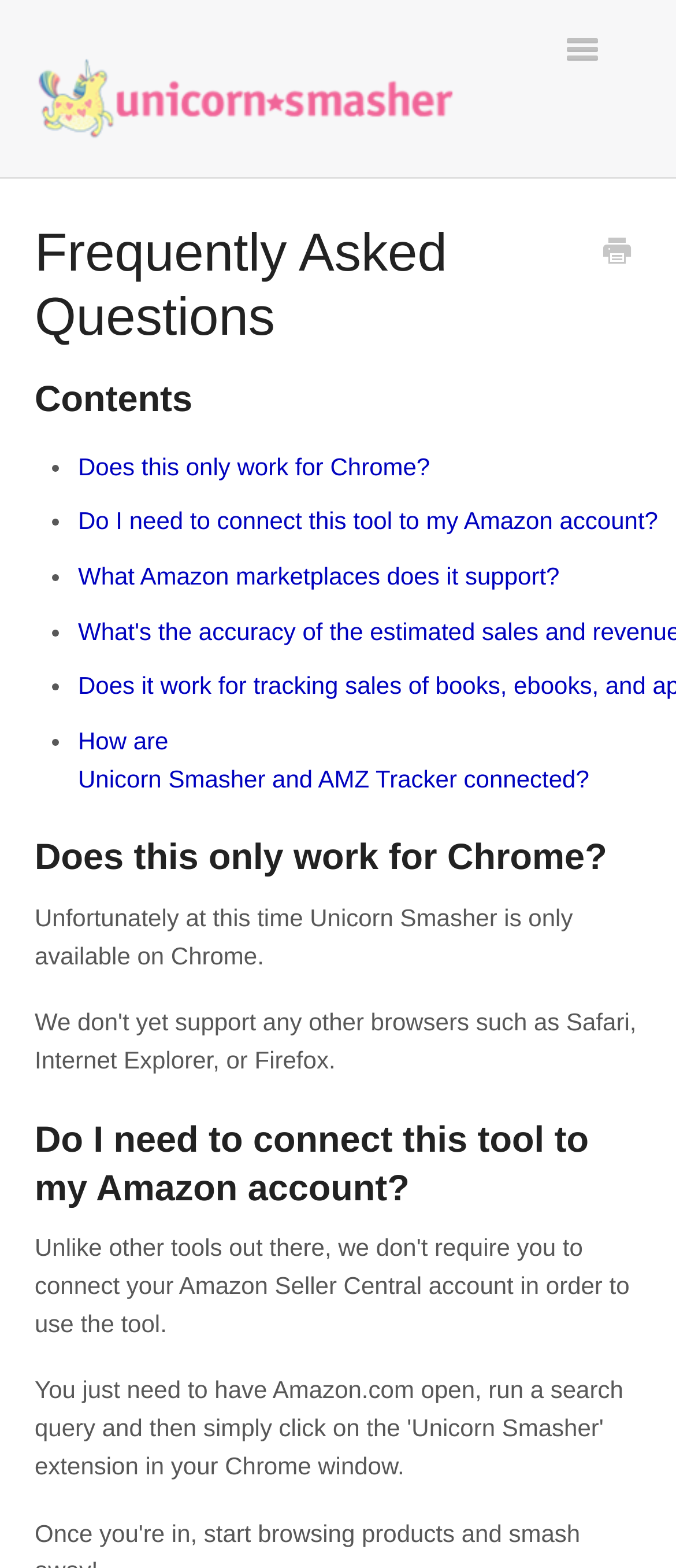Locate the bounding box coordinates of the clickable part needed for the task: "Click the 'Toggle Navigation' button".

[0.813, 0.015, 0.91, 0.046]